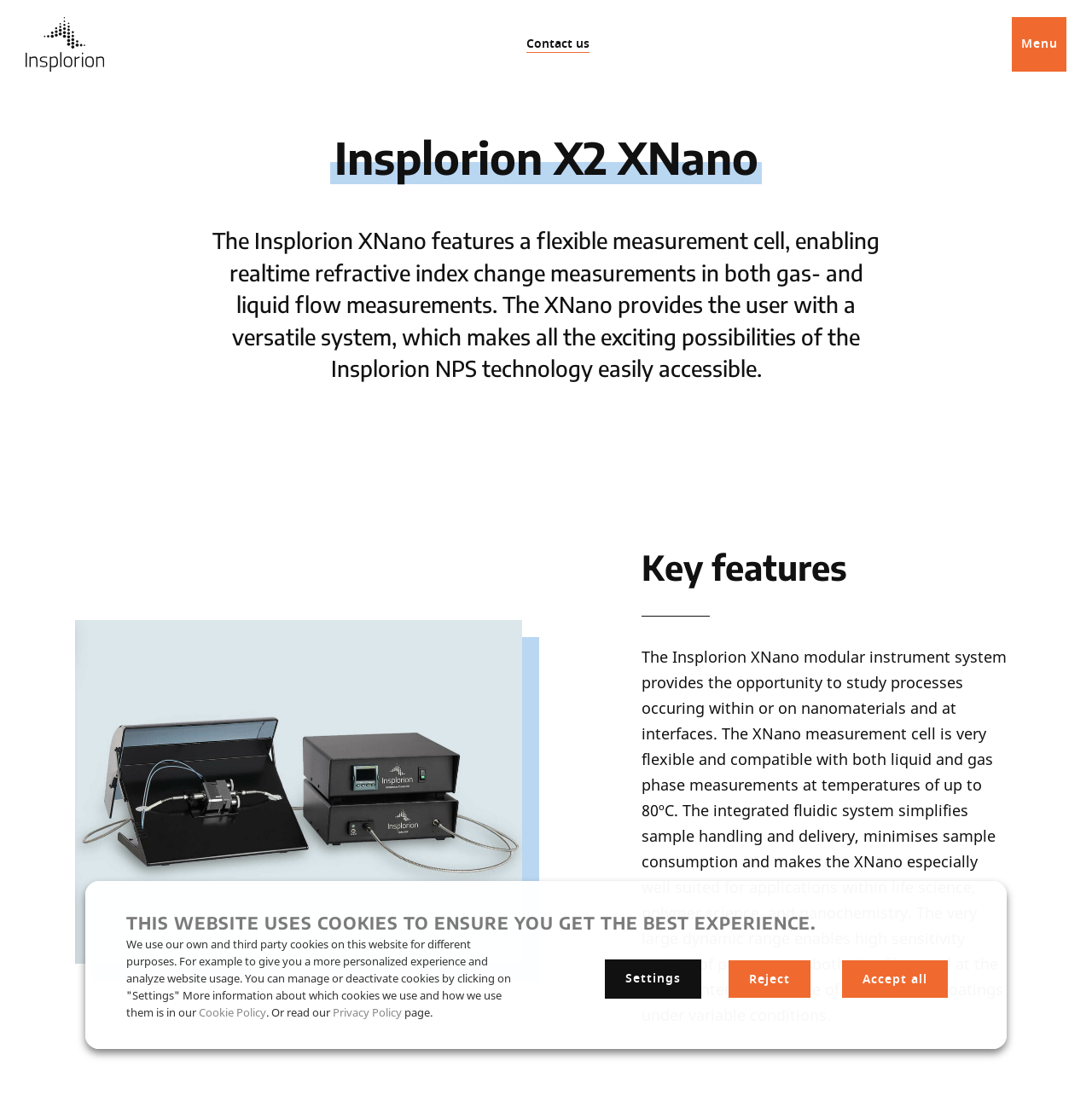Please pinpoint the bounding box coordinates for the region I should click to adhere to this instruction: "View the Insplorion X2 XNano image".

[0.023, 0.015, 0.095, 0.065]